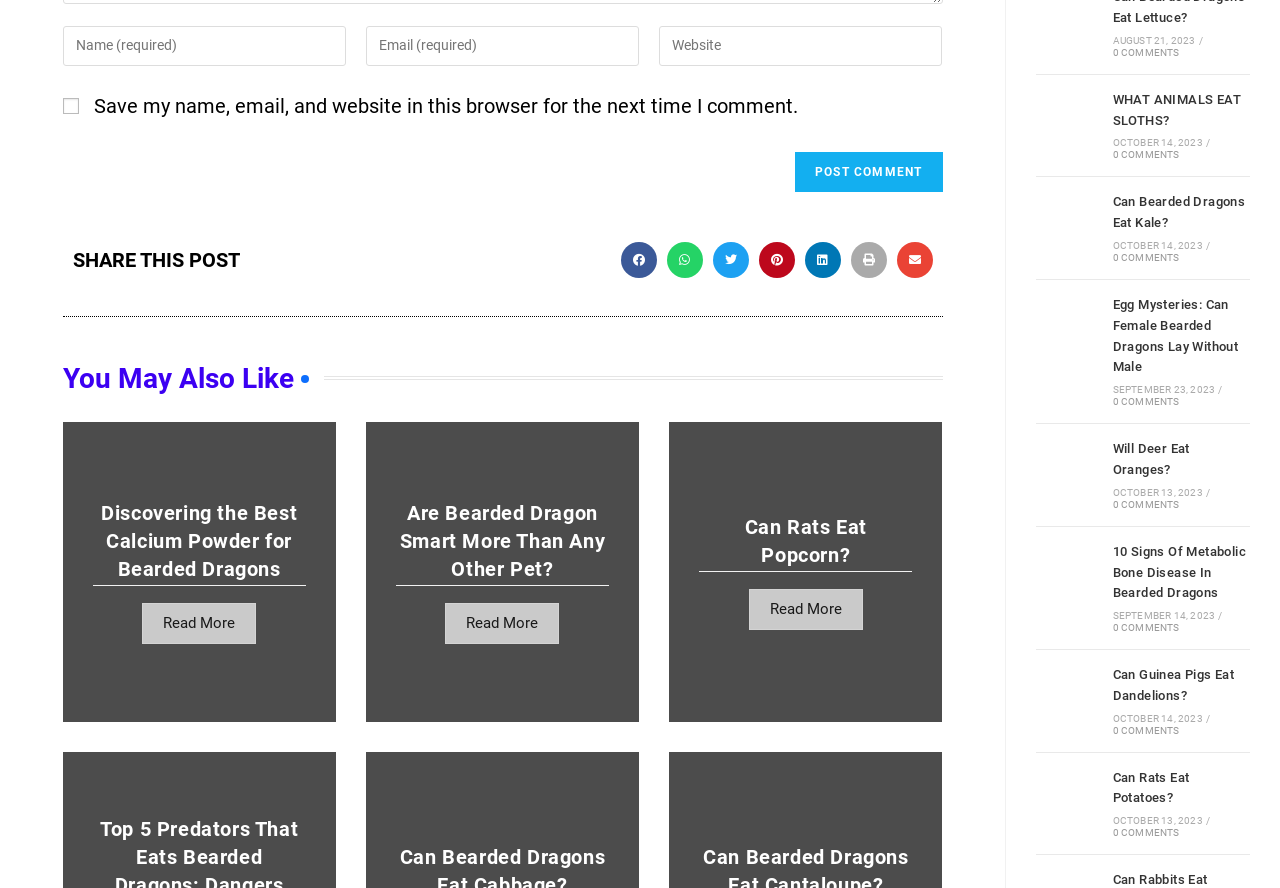Using the provided description: "0 Comments", find the bounding box coordinates of the corresponding UI element. The output should be four float numbers between 0 and 1, in the format [left, top, right, bottom].

[0.869, 0.053, 0.922, 0.065]